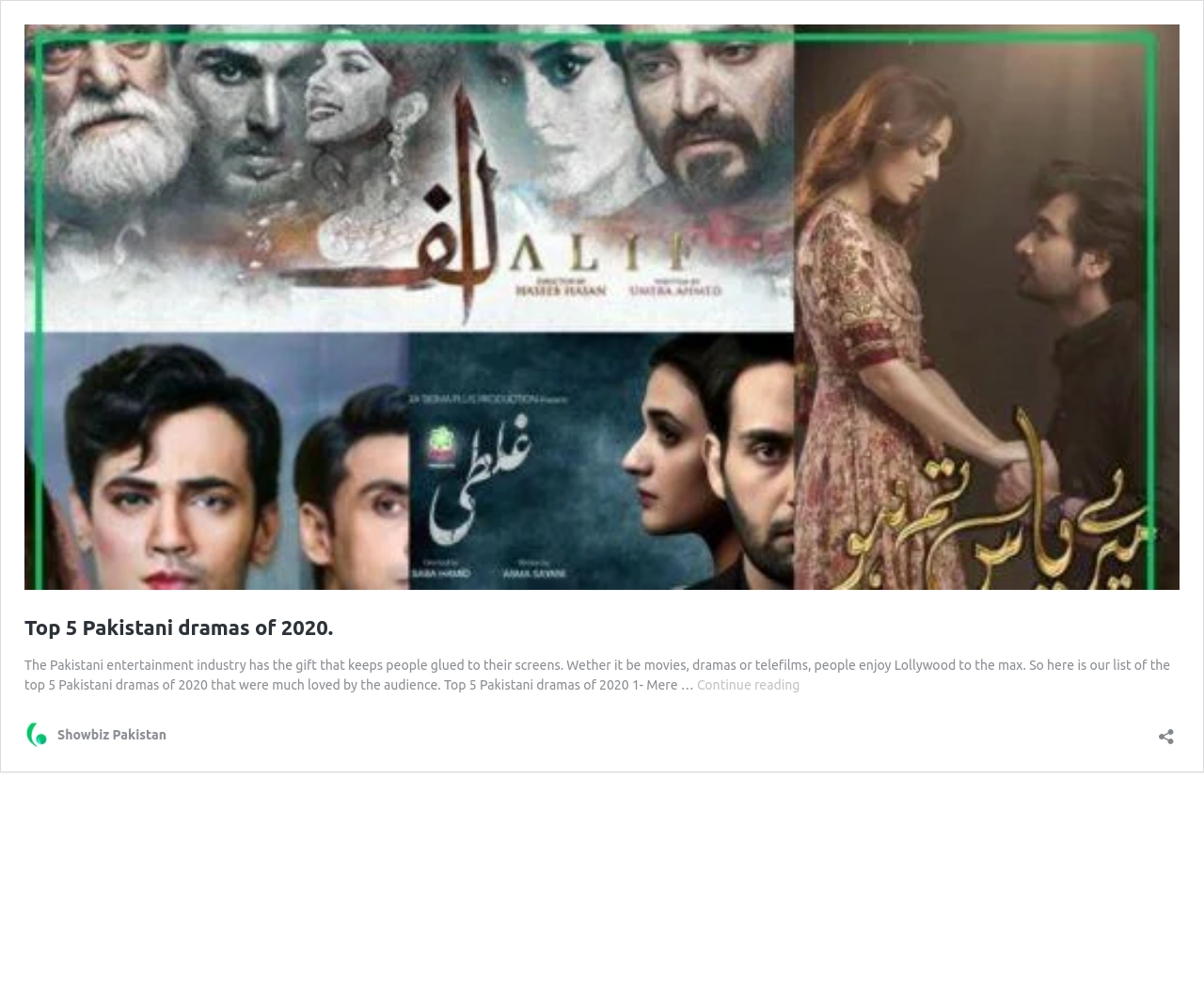Please provide a brief answer to the following inquiry using a single word or phrase:
Can users continue reading the article?

Yes